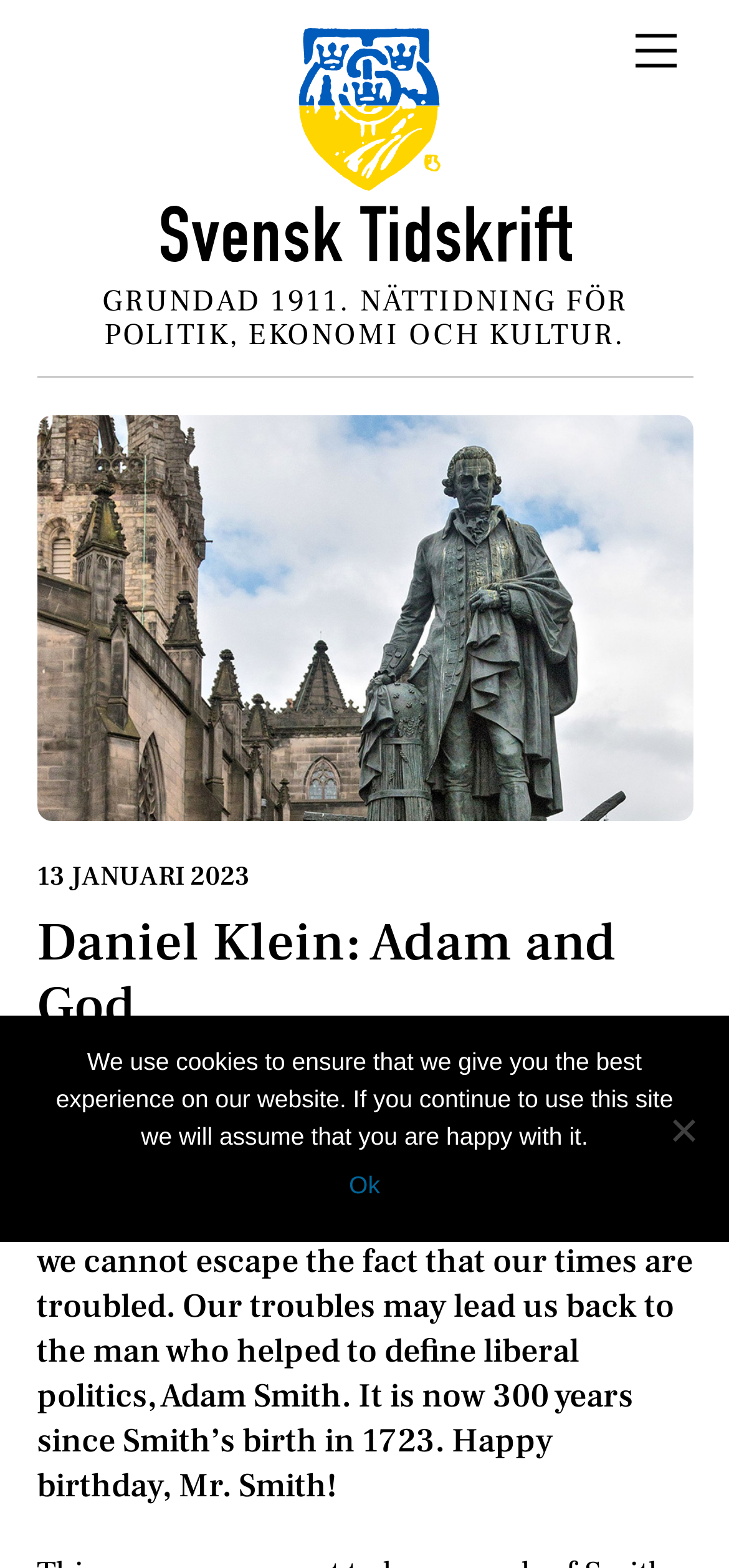What is the name of the publication?
Please interpret the details in the image and answer the question thoroughly.

The name of the publication can be found in the top-left corner of the webpage, where it is written in a larger font size and is also accompanied by an image of the publication's logo.